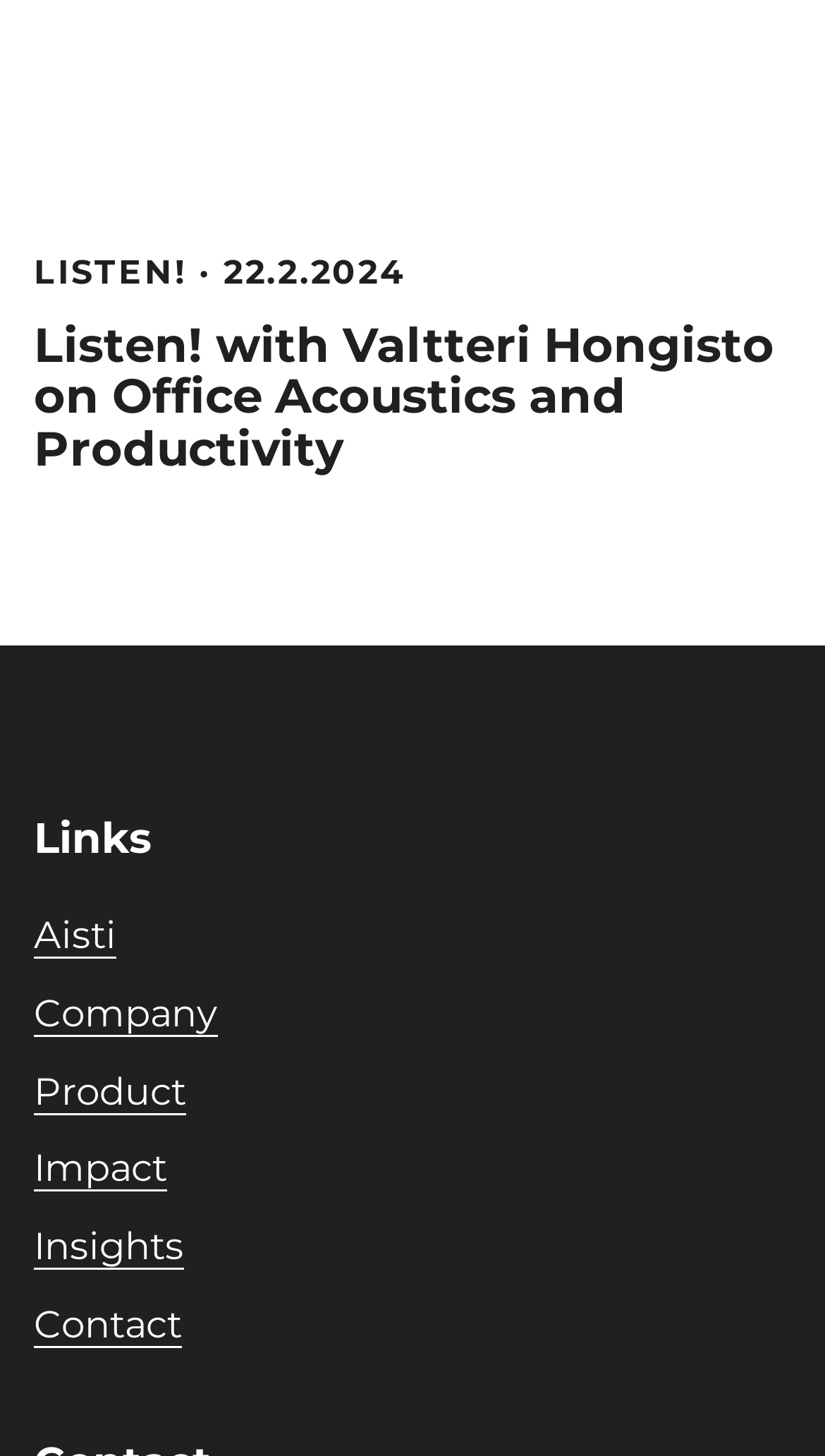Please find the bounding box coordinates of the element that needs to be clicked to perform the following instruction: "check the Insights". The bounding box coordinates should be four float numbers between 0 and 1, represented as [left, top, right, bottom].

[0.041, 0.84, 0.223, 0.871]